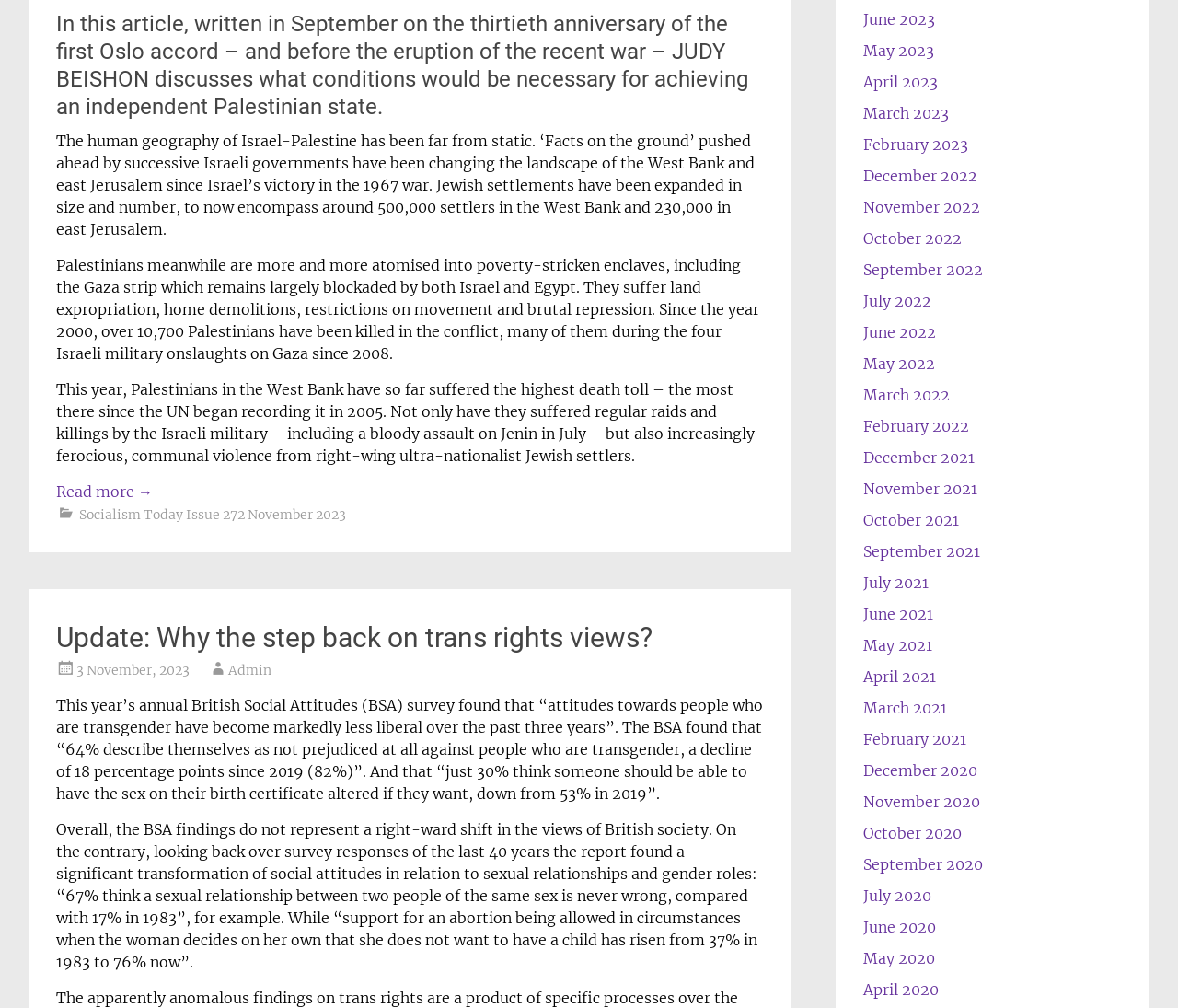Locate the bounding box coordinates of the clickable region to complete the following instruction: "Read more about the article."

[0.048, 0.479, 0.13, 0.497]